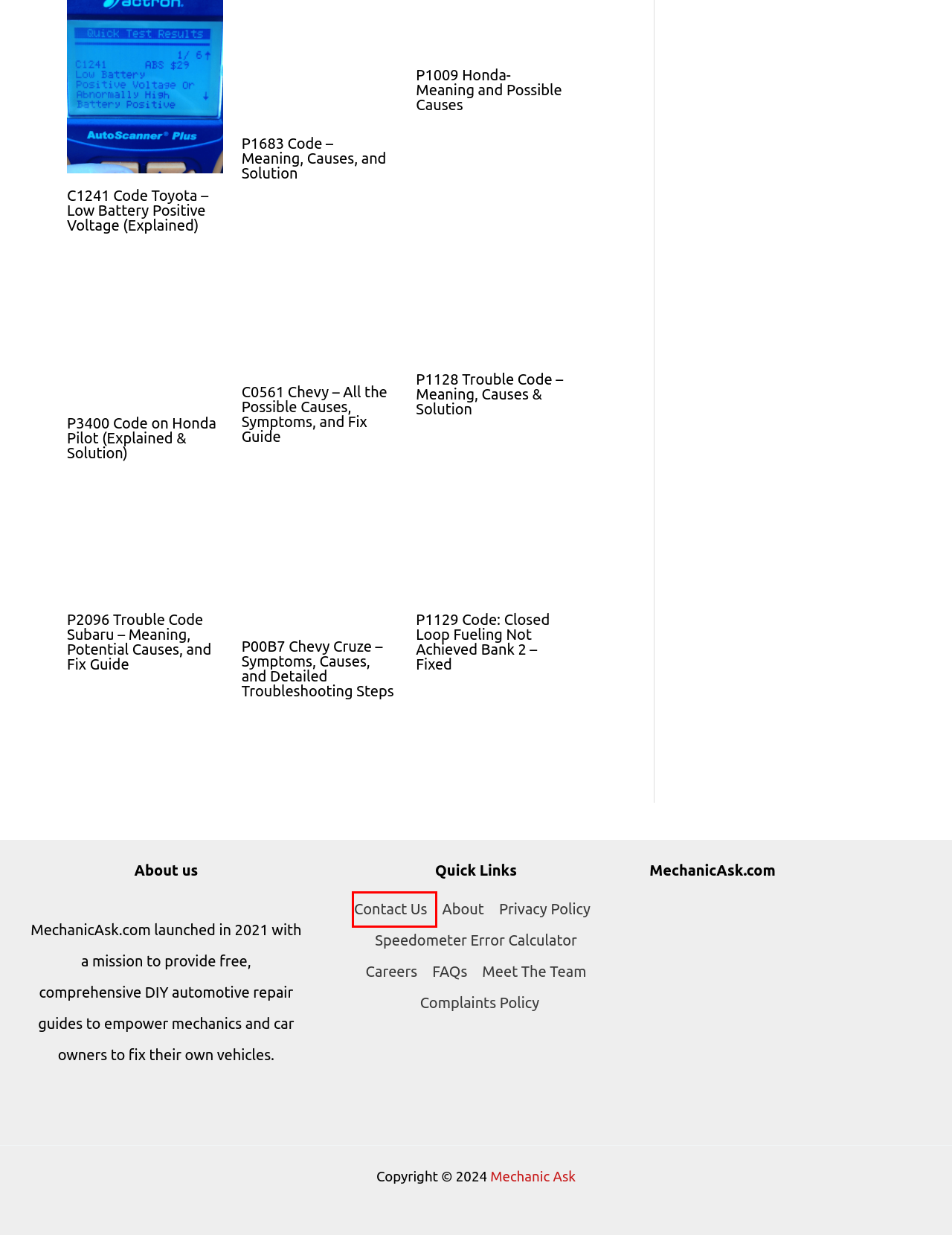Observe the screenshot of a webpage with a red bounding box highlighting an element. Choose the webpage description that accurately reflects the new page after the element within the bounding box is clicked. Here are the candidates:
A. P1683 Code - Meaning, Causes, and Solution - Mechanic Ask
B. Privacy Policy - Mechanic Ask
C. C1241 Code Toyota - Low Battery Positive Voltage (Explained) - Mechanic Ask
D. P1128 Trouble Code - Meaning, Causes & Solution - Mechanic Ask
E. FAQs - Mechanic Ask
F. Careers - Mechanic Ask
G. P3400 Code on Honda Pilot (Explained & Solution) - Mechanic Ask
H. Contact Us - Mechanic Ask

H